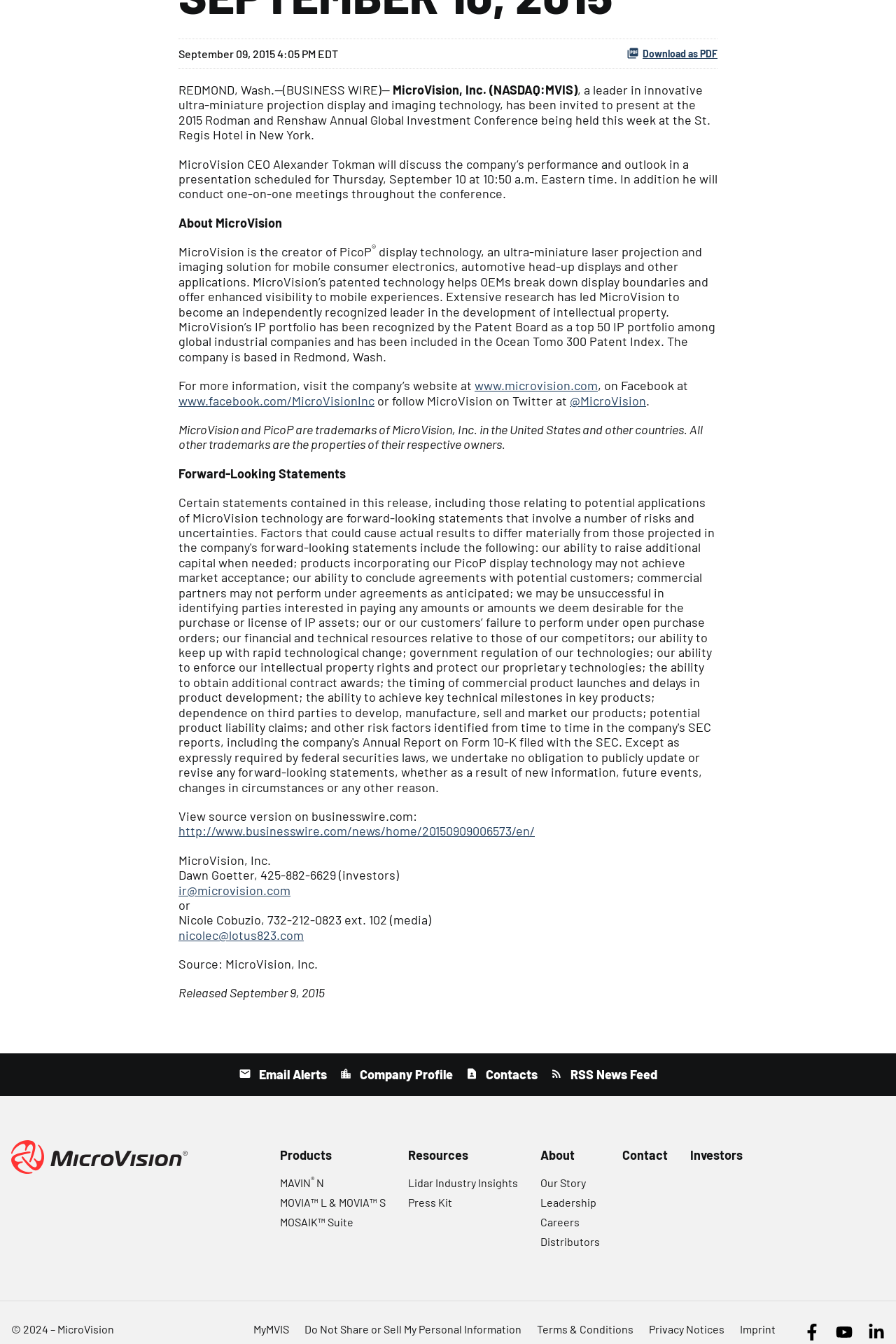Identify the bounding box coordinates necessary to click and complete the given instruction: "Email Alerts".

[0.266, 0.794, 0.365, 0.805]